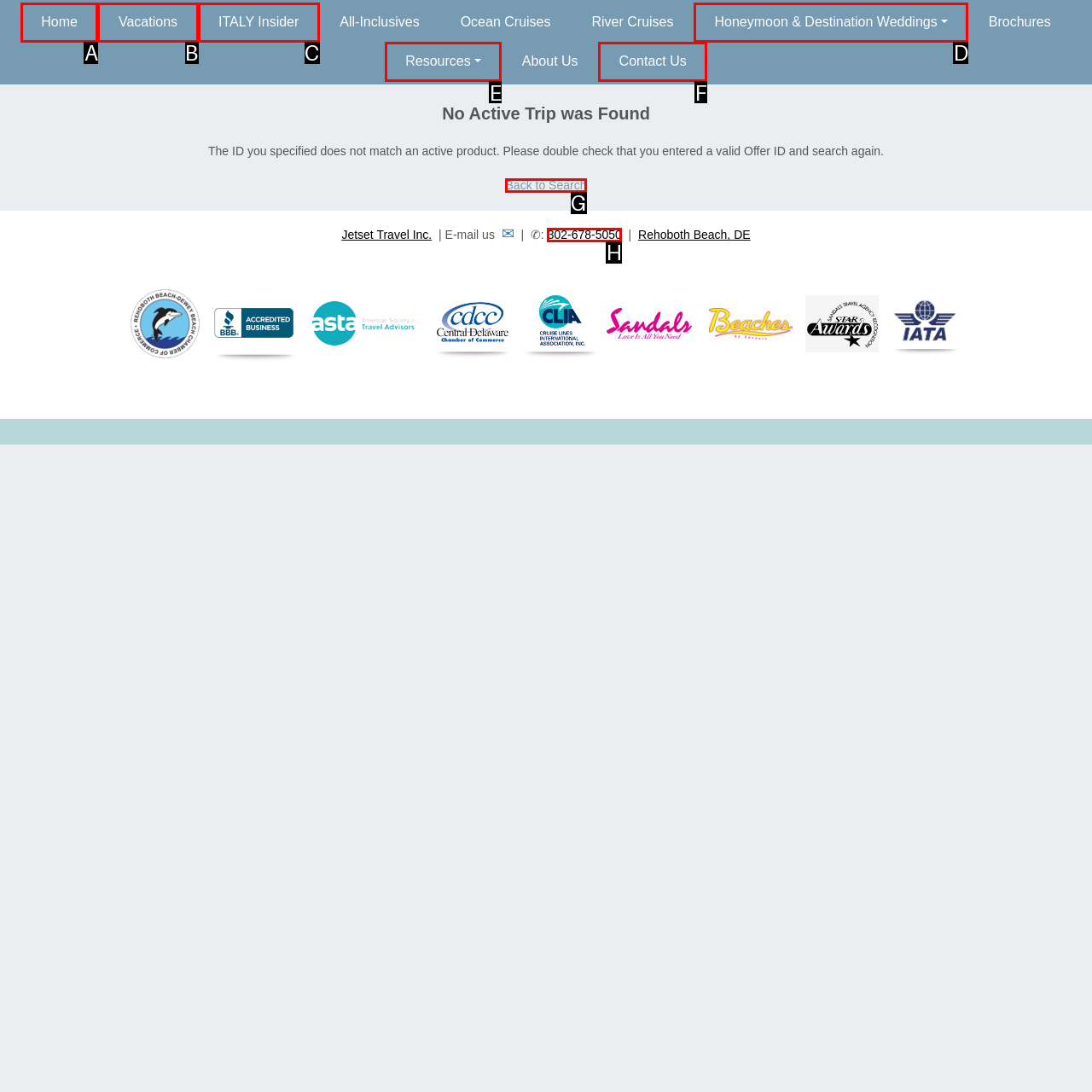Identify the correct choice to execute this task: Click on Back to Search
Respond with the letter corresponding to the right option from the available choices.

G